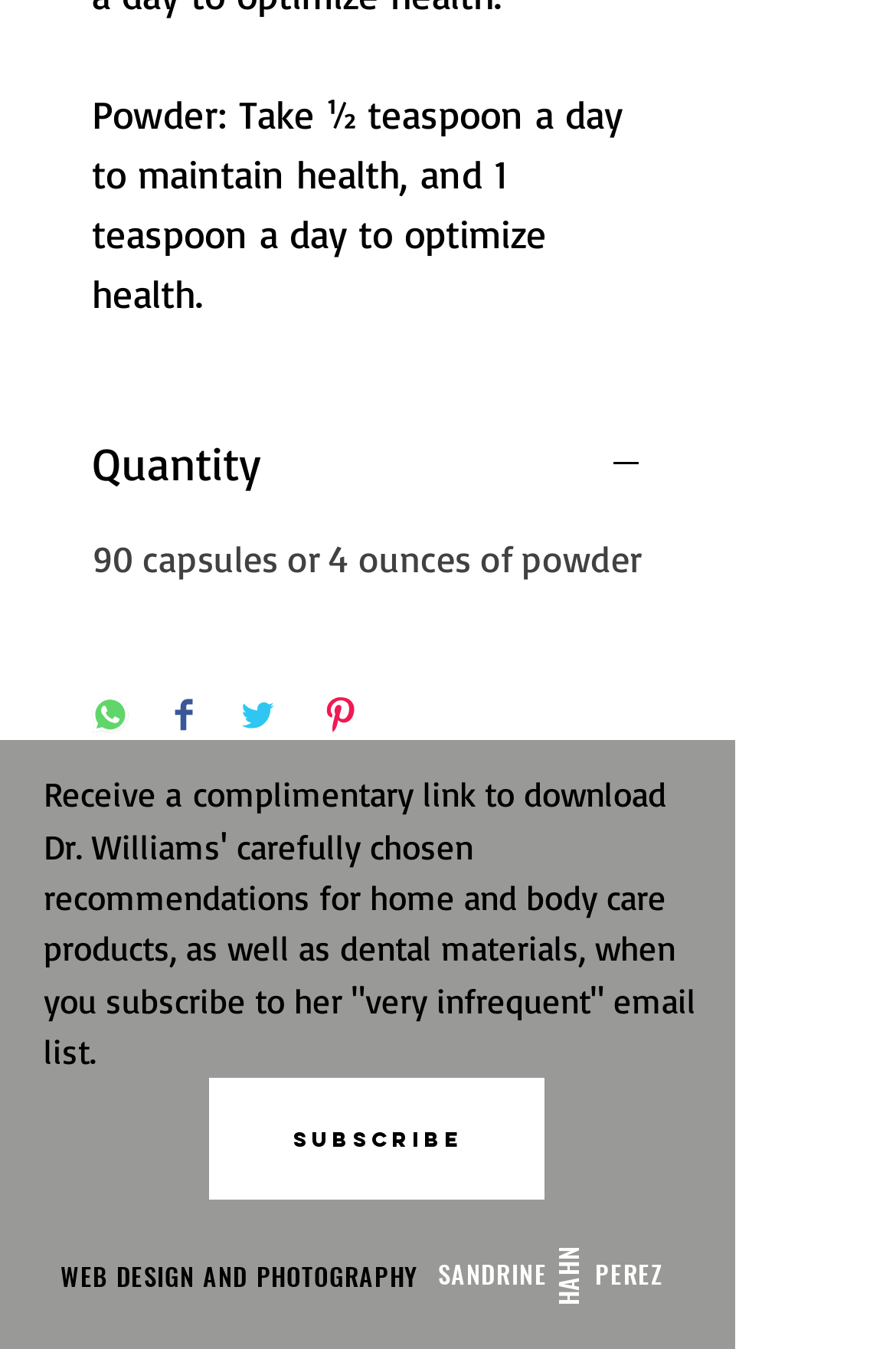Identify the bounding box coordinates of the element to click to follow this instruction: 'Visit YouTube page'. Ensure the coordinates are four float values between 0 and 1, provided as [left, top, right, bottom].

None